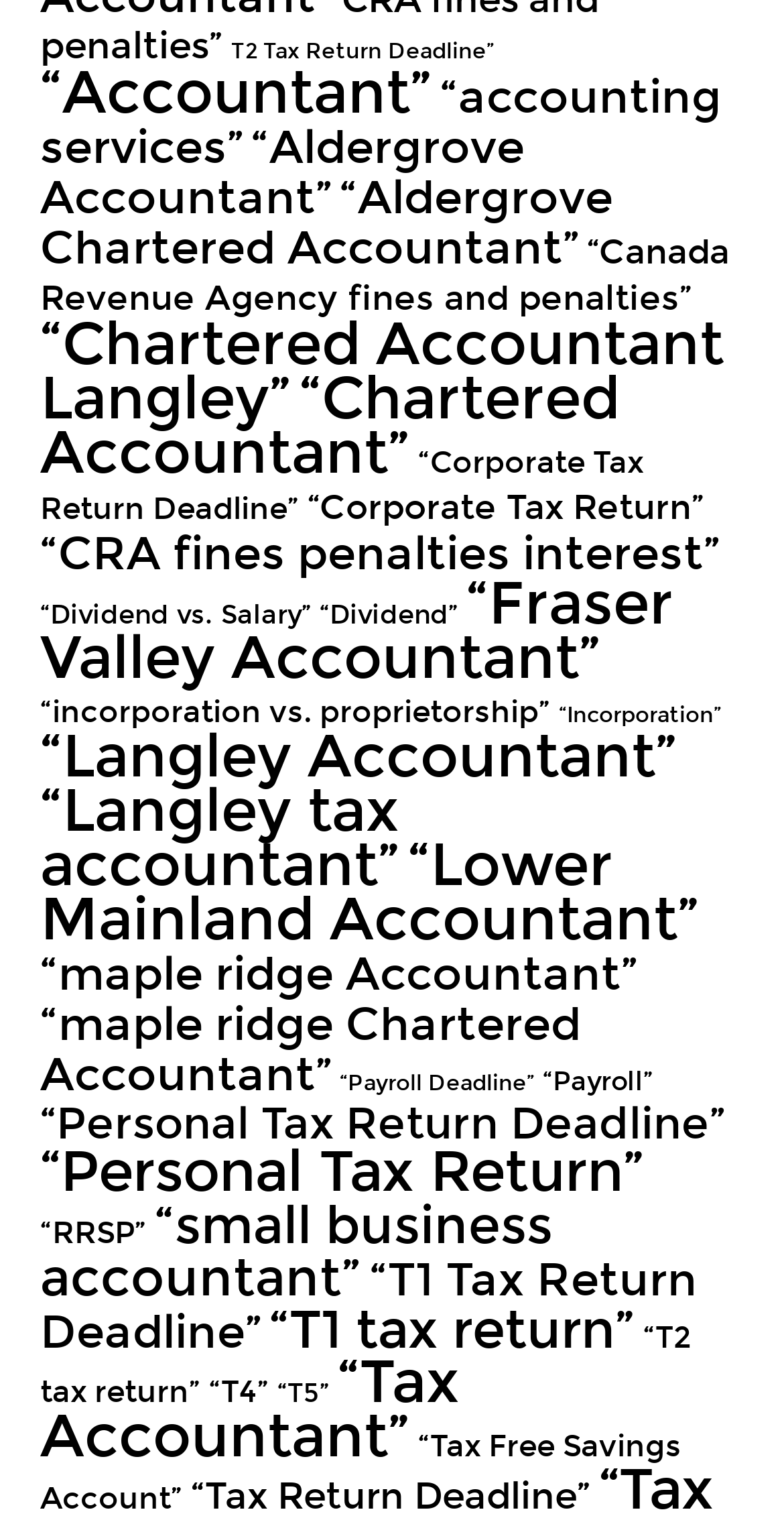Please find and report the bounding box coordinates of the element to click in order to perform the following action: "Visit 'Chartered Accountant Langley'". The coordinates should be expressed as four float numbers between 0 and 1, in the format [left, top, right, bottom].

[0.051, 0.203, 0.923, 0.286]